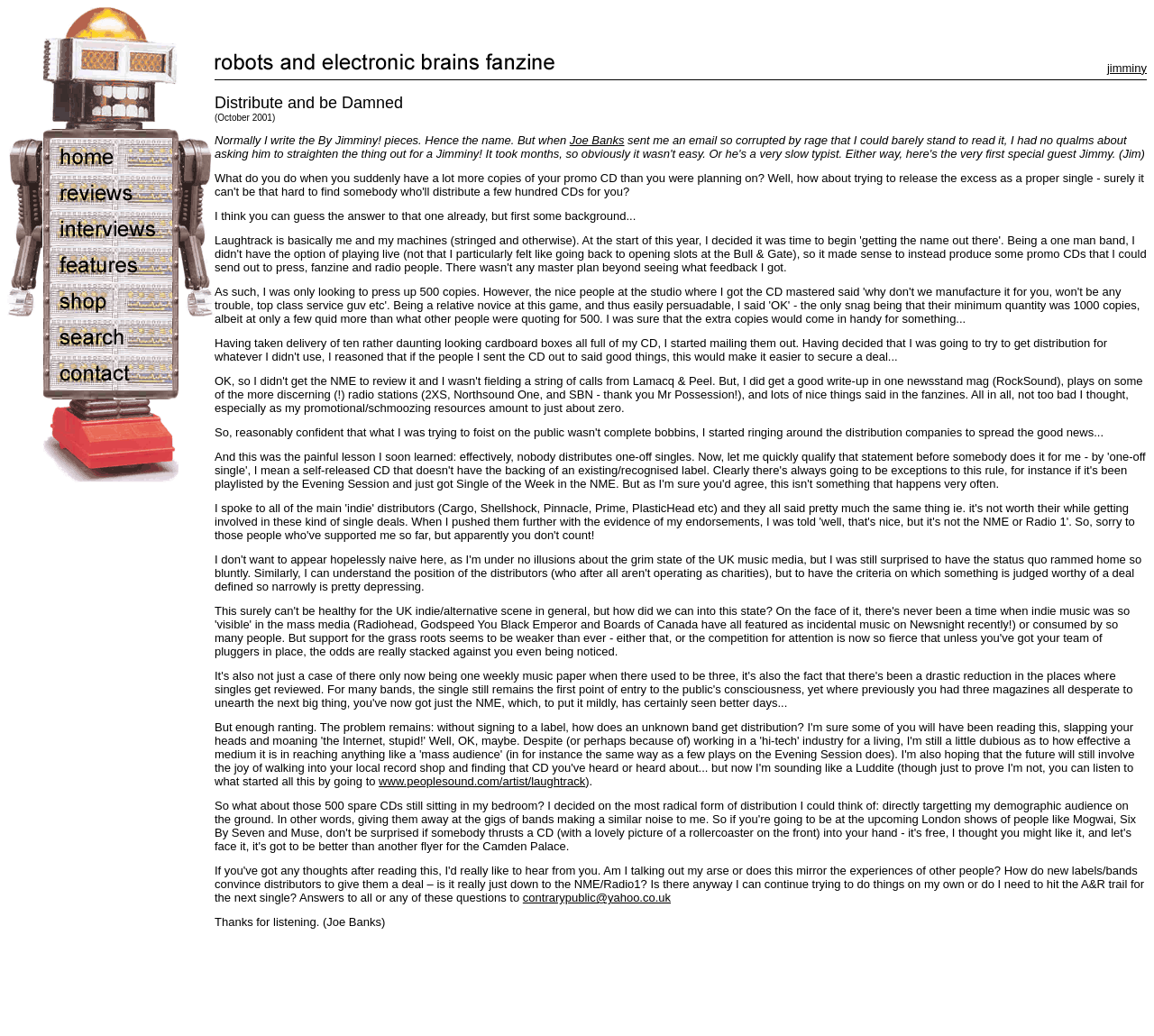Identify the bounding box coordinates of the part that should be clicked to carry out this instruction: "follow the link in the third row".

[0.043, 0.158, 0.149, 0.171]